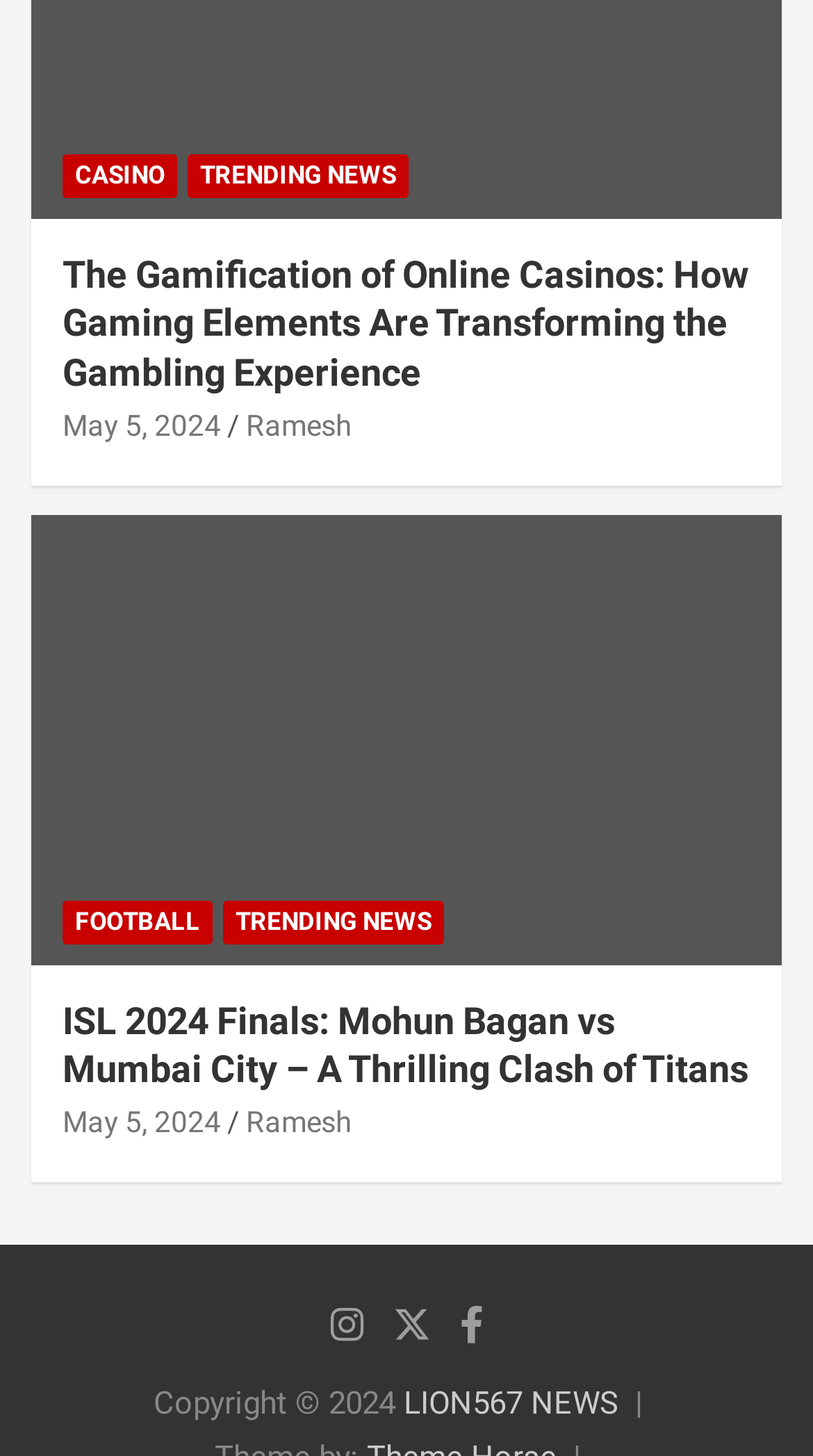What is the date of the first article?
Kindly give a detailed and elaborate answer to the question.

I found a link element with the text 'May 5, 2024' which is located below the first article heading. This suggests that May 5, 2024 is the date of the first article.